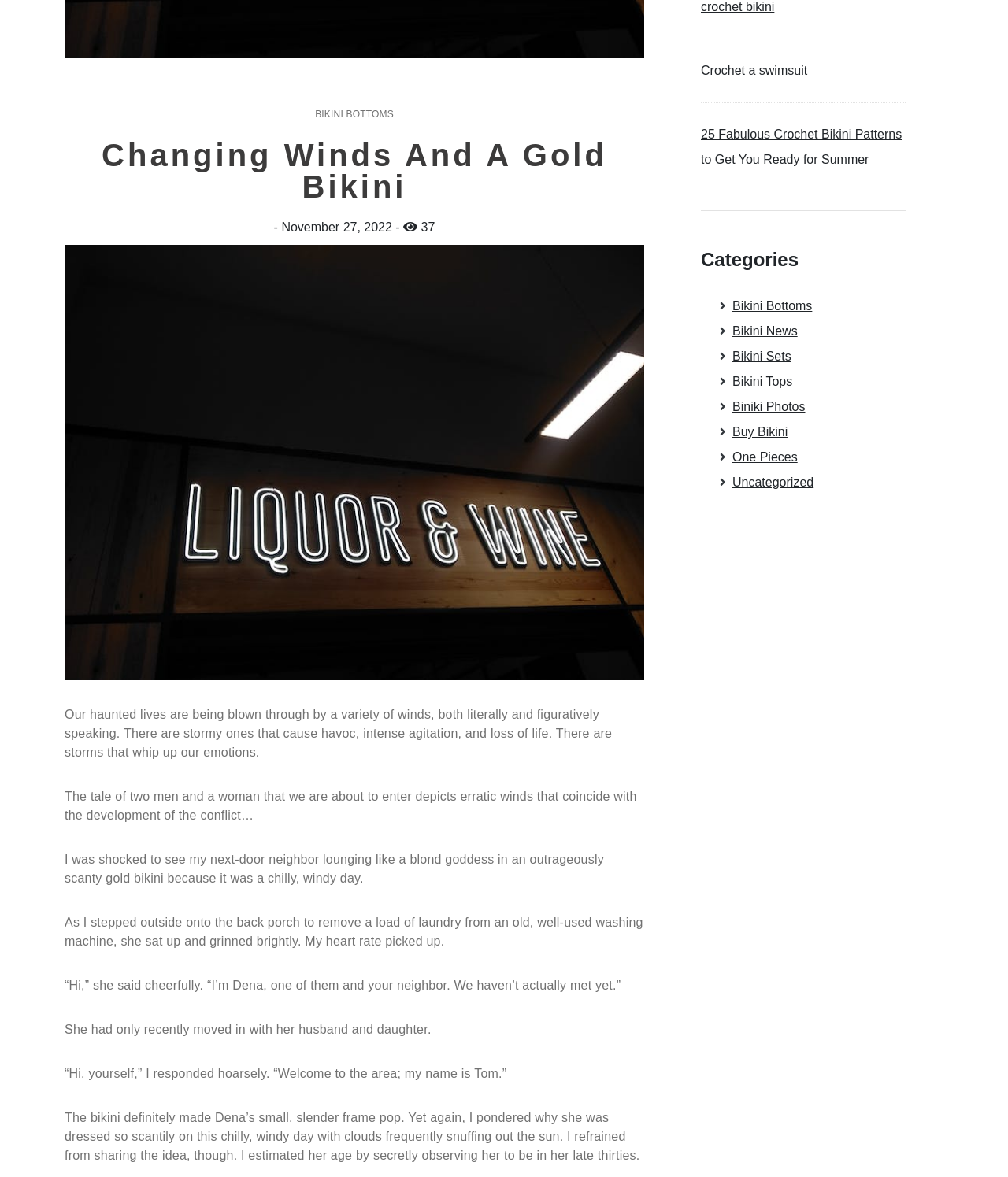Find the coordinates for the bounding box of the element with this description: "Uncategorized".

[0.72, 0.404, 0.807, 0.416]